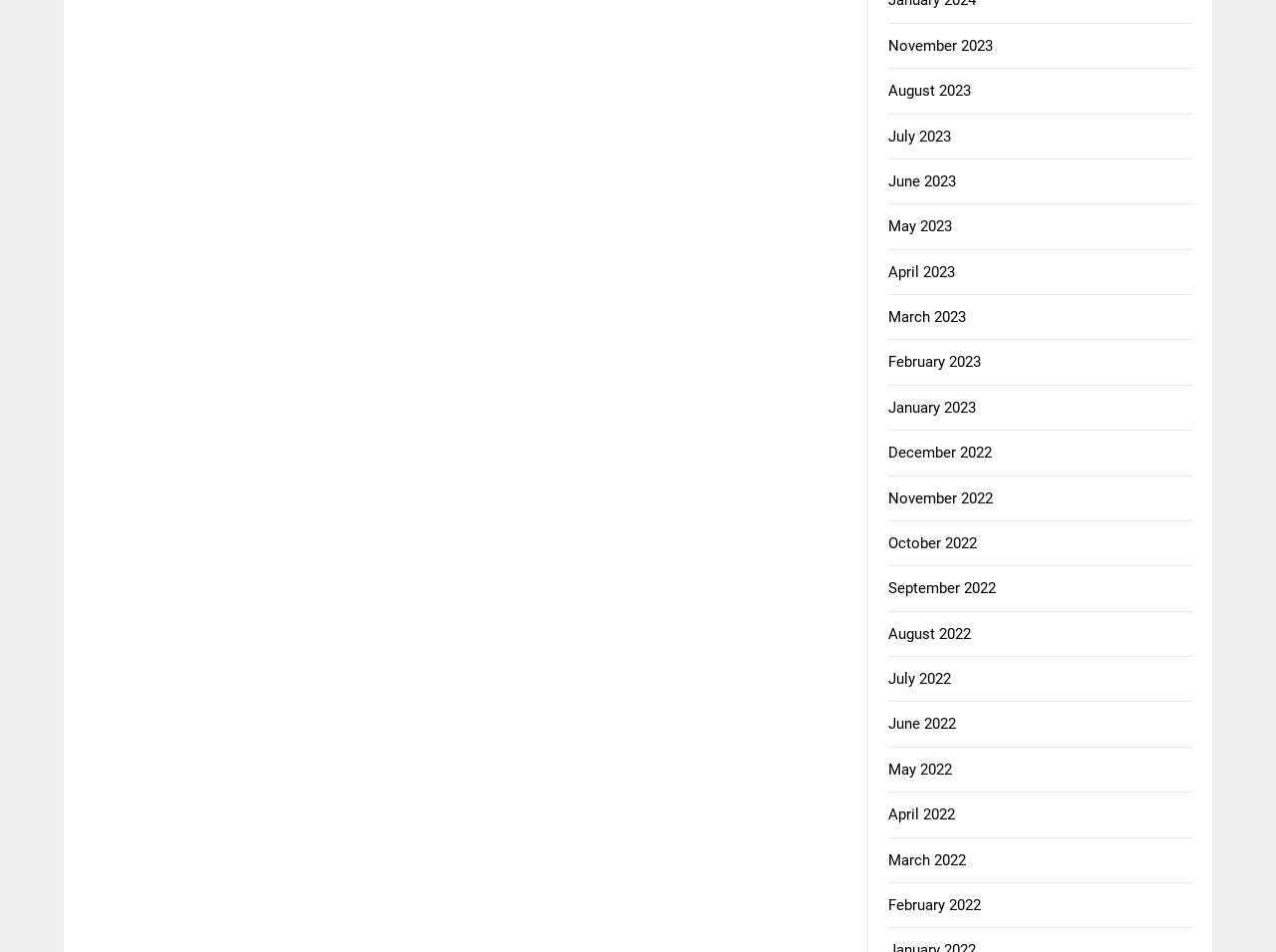Please identify the bounding box coordinates of the element's region that I should click in order to complete the following instruction: "view August 2022". The bounding box coordinates consist of four float numbers between 0 and 1, i.e., [left, top, right, bottom].

[0.696, 0.656, 0.761, 0.675]